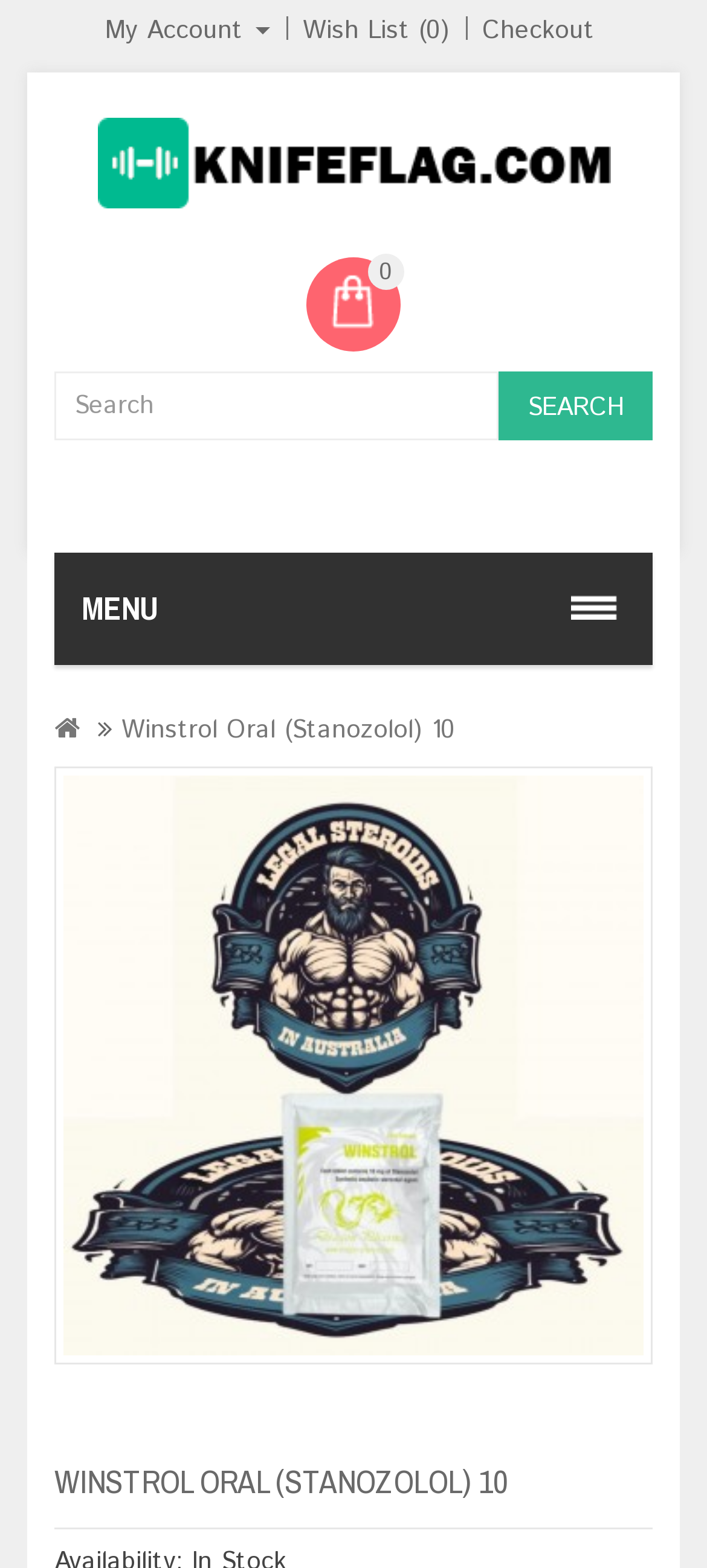Please identify the bounding box coordinates of the clickable area that will fulfill the following instruction: "search for products". The coordinates should be in the format of four float numbers between 0 and 1, i.e., [left, top, right, bottom].

[0.077, 0.237, 0.705, 0.281]